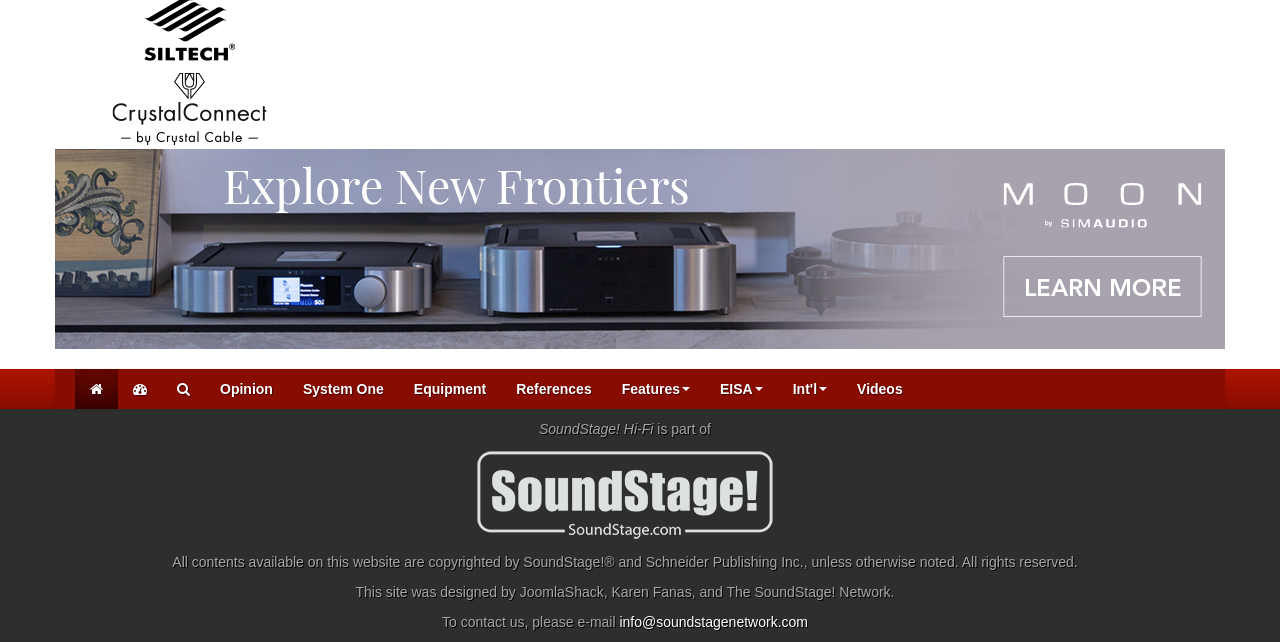Provide the bounding box coordinates of the HTML element described as: "System One". The bounding box coordinates should be four float numbers between 0 and 1, i.e., [left, top, right, bottom].

[0.225, 0.574, 0.312, 0.637]